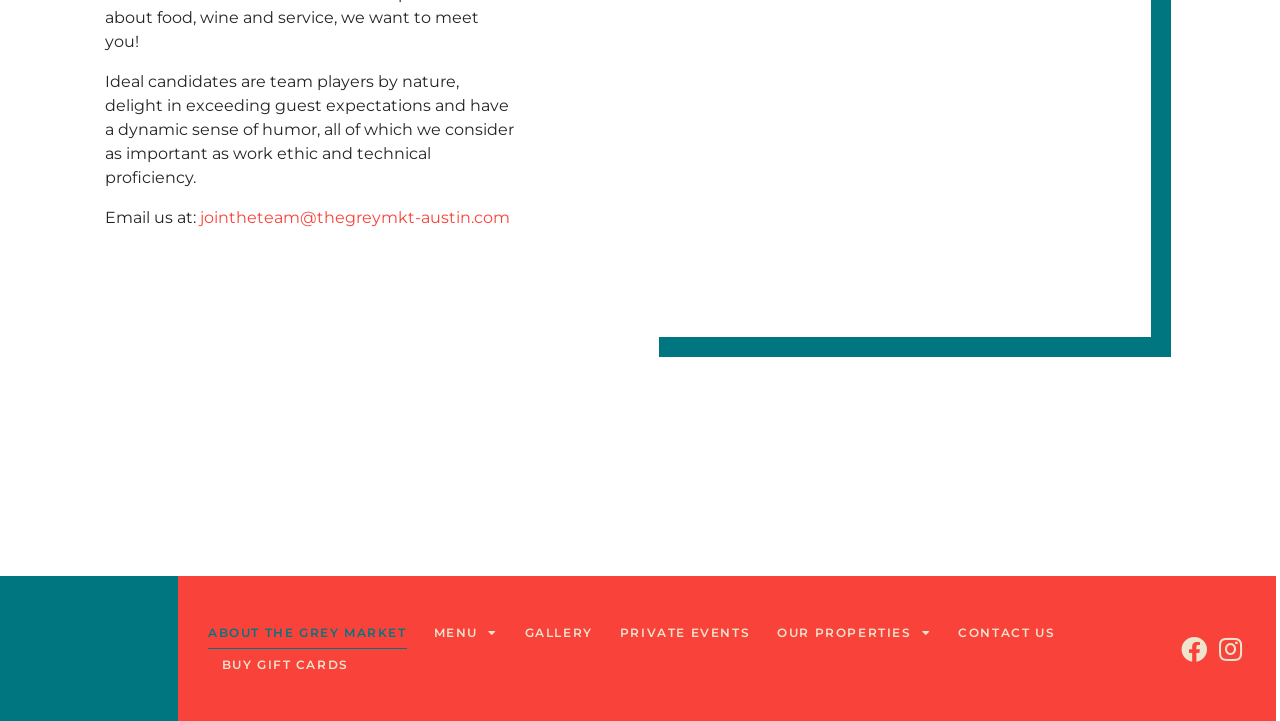Please determine the bounding box coordinates of the area that needs to be clicked to complete this task: 'View the menu'. The coordinates must be four float numbers between 0 and 1, formatted as [left, top, right, bottom].

[0.339, 0.855, 0.389, 0.9]